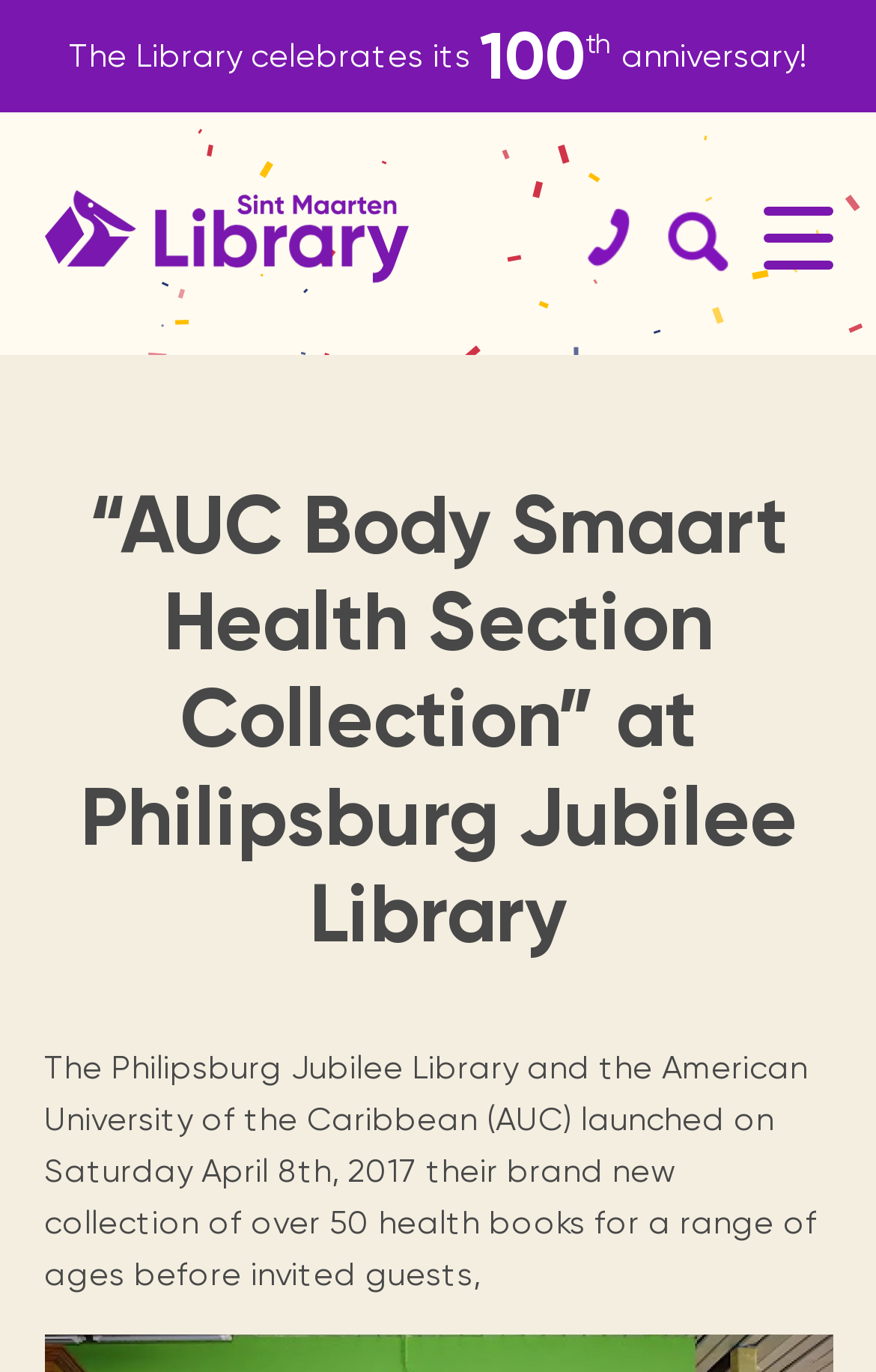Pinpoint the bounding box coordinates of the clickable element needed to complete the instruction: "Read about the library's history". The coordinates should be provided as four float numbers between 0 and 1: [left, top, right, bottom].

[0.066, 0.377, 0.343, 0.484]